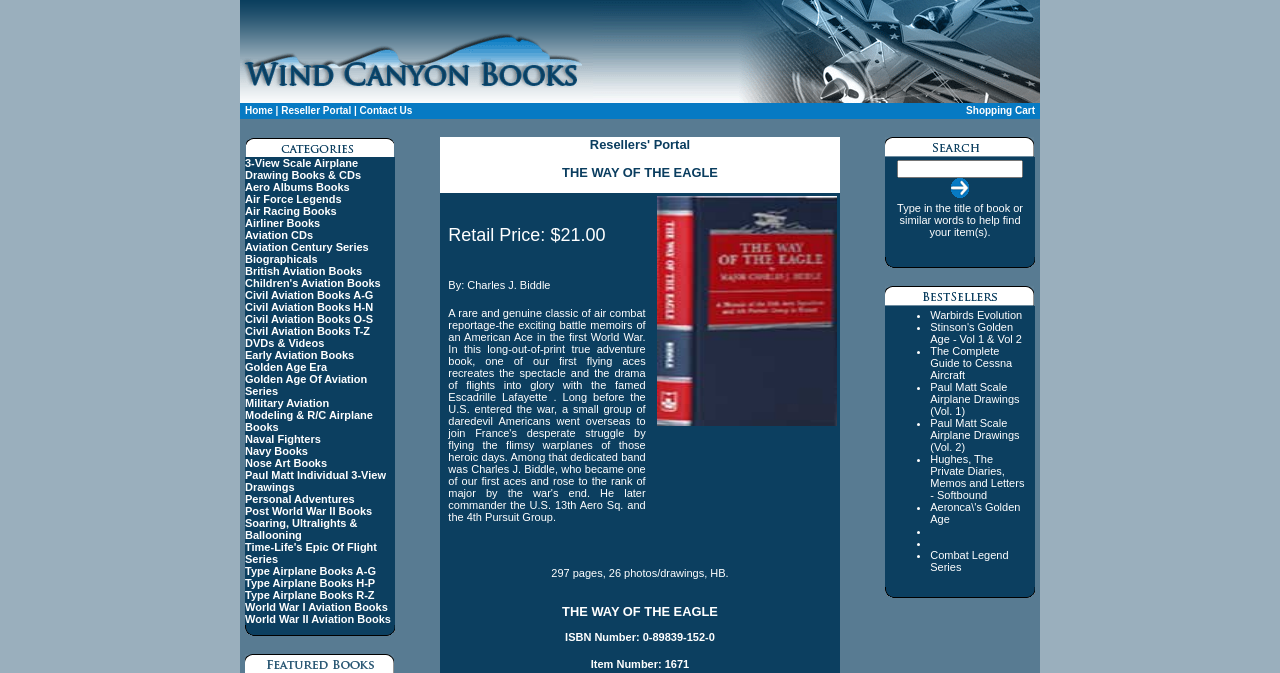Highlight the bounding box coordinates of the element you need to click to perform the following instruction: "Explore 3-View Scale Airplane Drawing Books & CDs."

[0.191, 0.233, 0.282, 0.269]